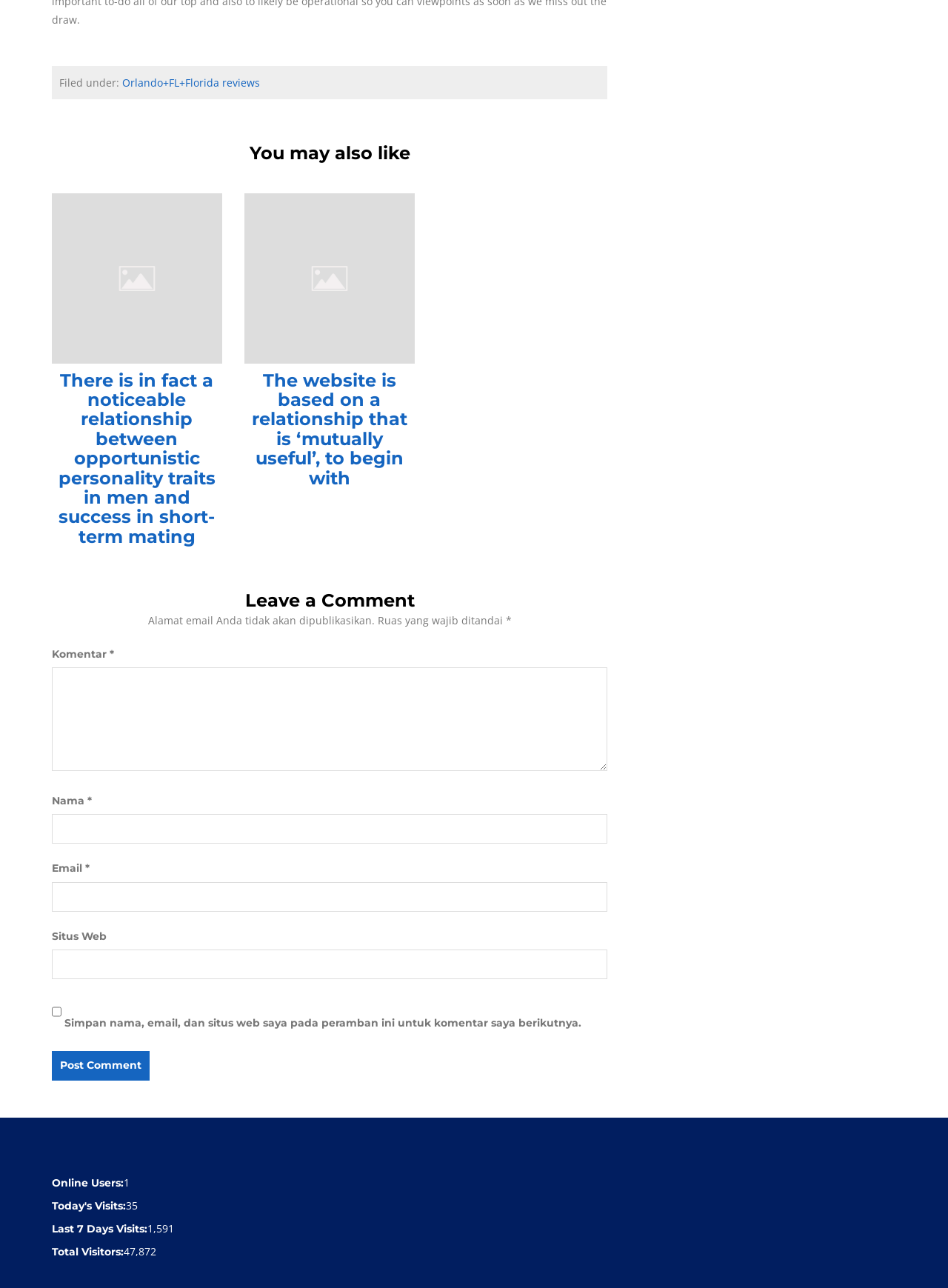Identify the bounding box coordinates for the region of the element that should be clicked to carry out the instruction: "Enter your name in the 'Nama' field". The bounding box coordinates should be four float numbers between 0 and 1, i.e., [left, top, right, bottom].

[0.055, 0.632, 0.641, 0.655]